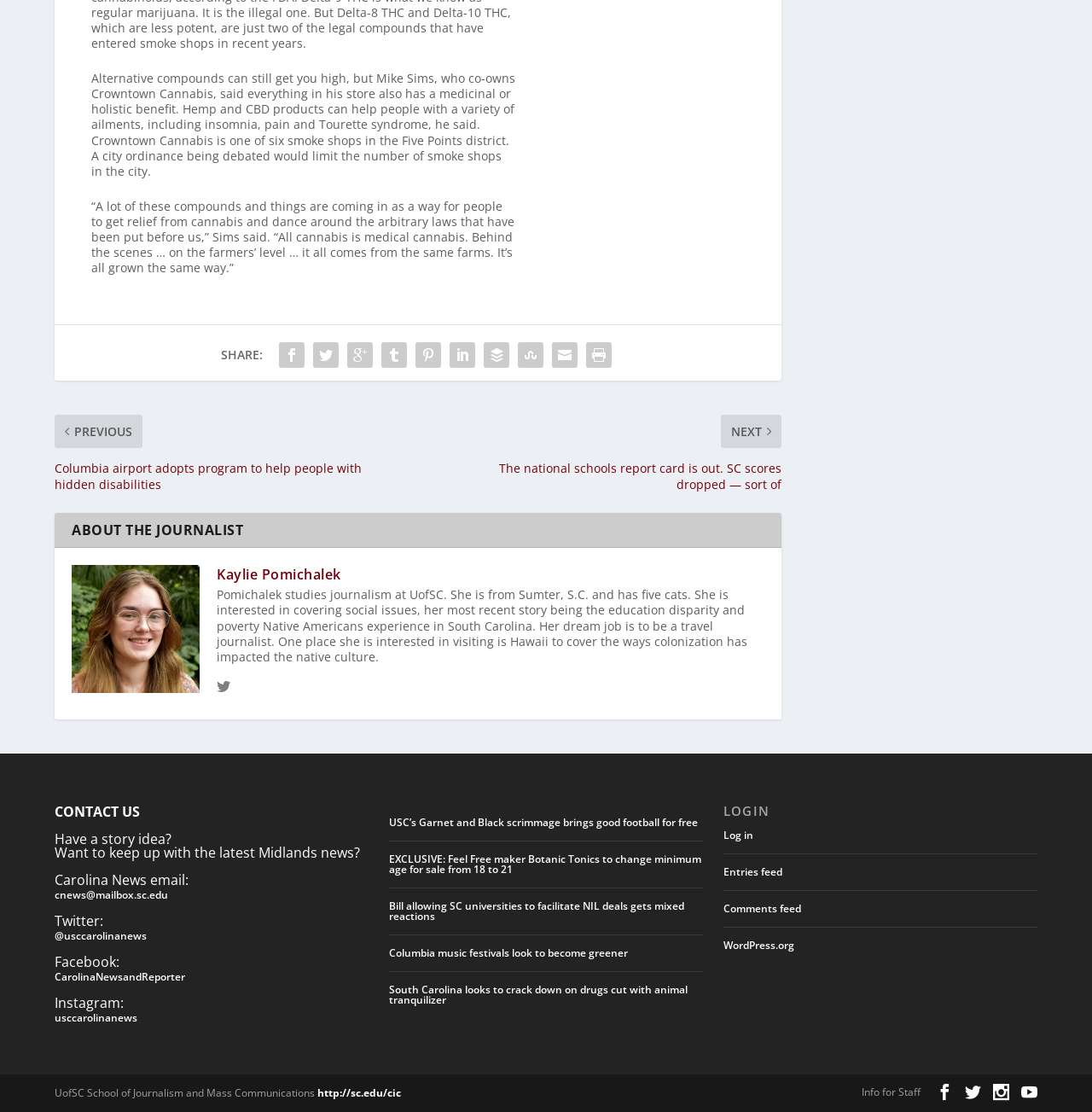Extract the bounding box coordinates of the UI element described: "Info for Staff". Provide the coordinates in the format [left, top, right, bottom] with values ranging from 0 to 1.

[0.789, 0.975, 0.843, 0.988]